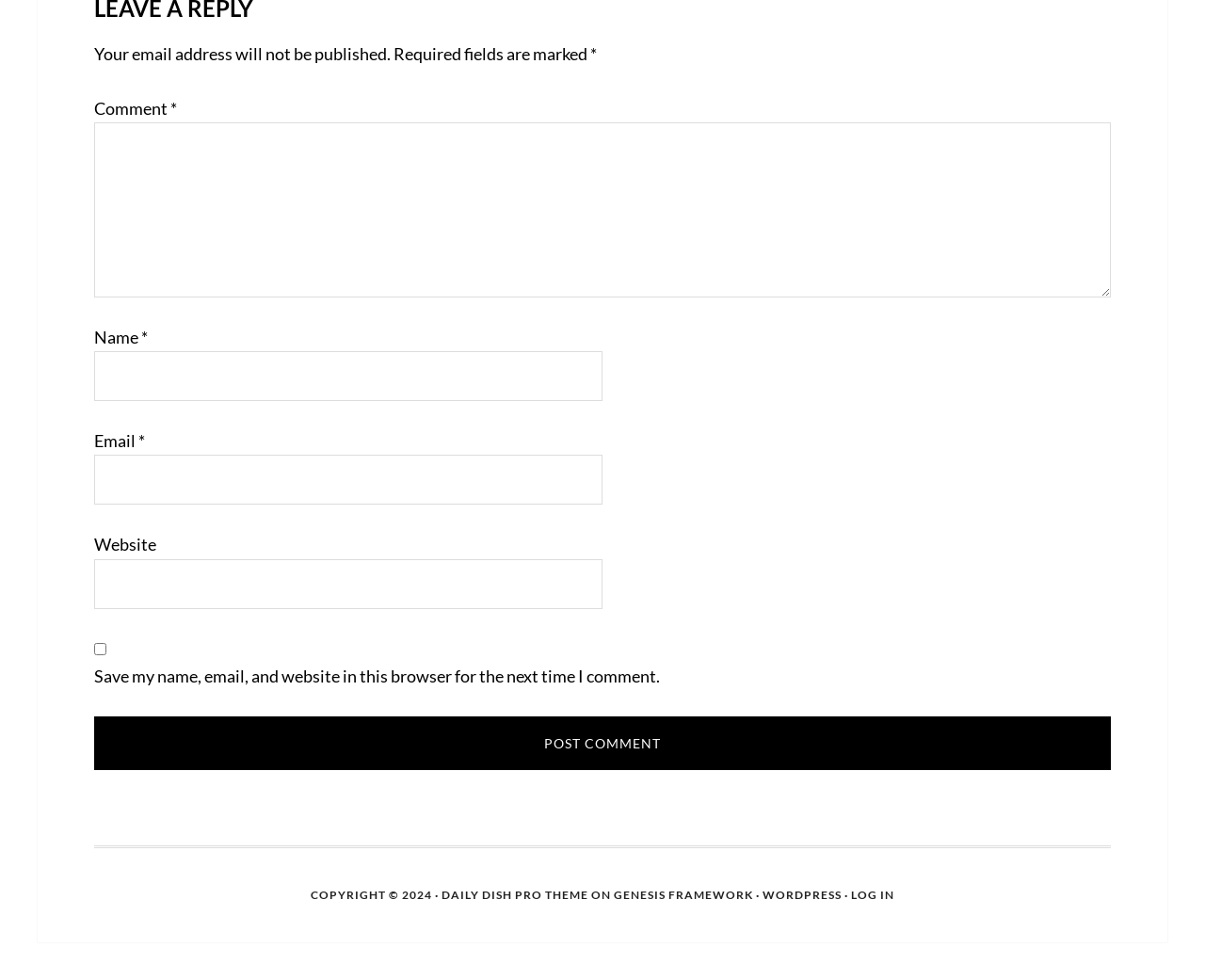What is the label of the first textbox?
Please answer using one word or phrase, based on the screenshot.

Comment